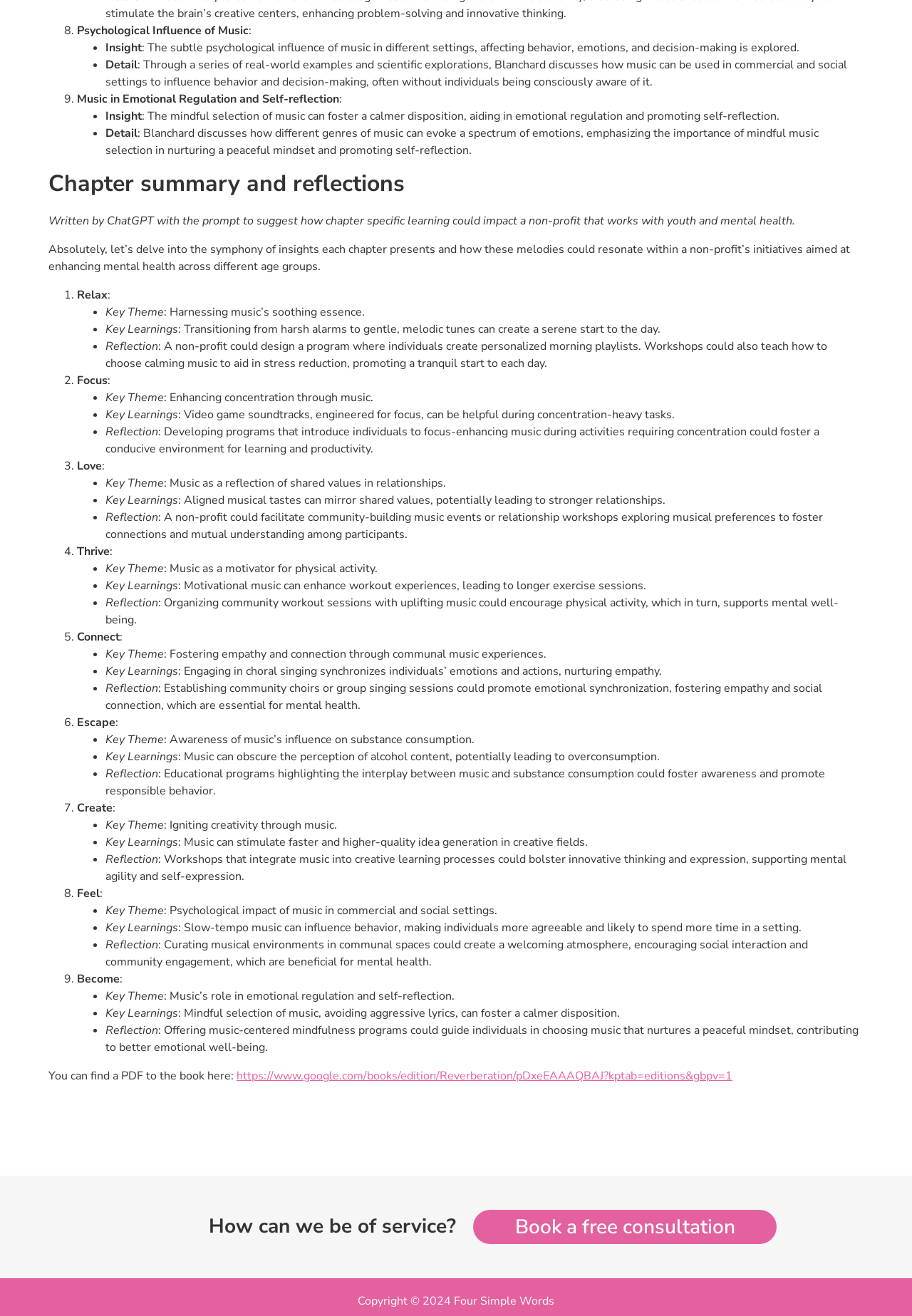Reply to the question with a single word or phrase:
What is the benefit of mindful music selection?

Aiding in emotional regulation